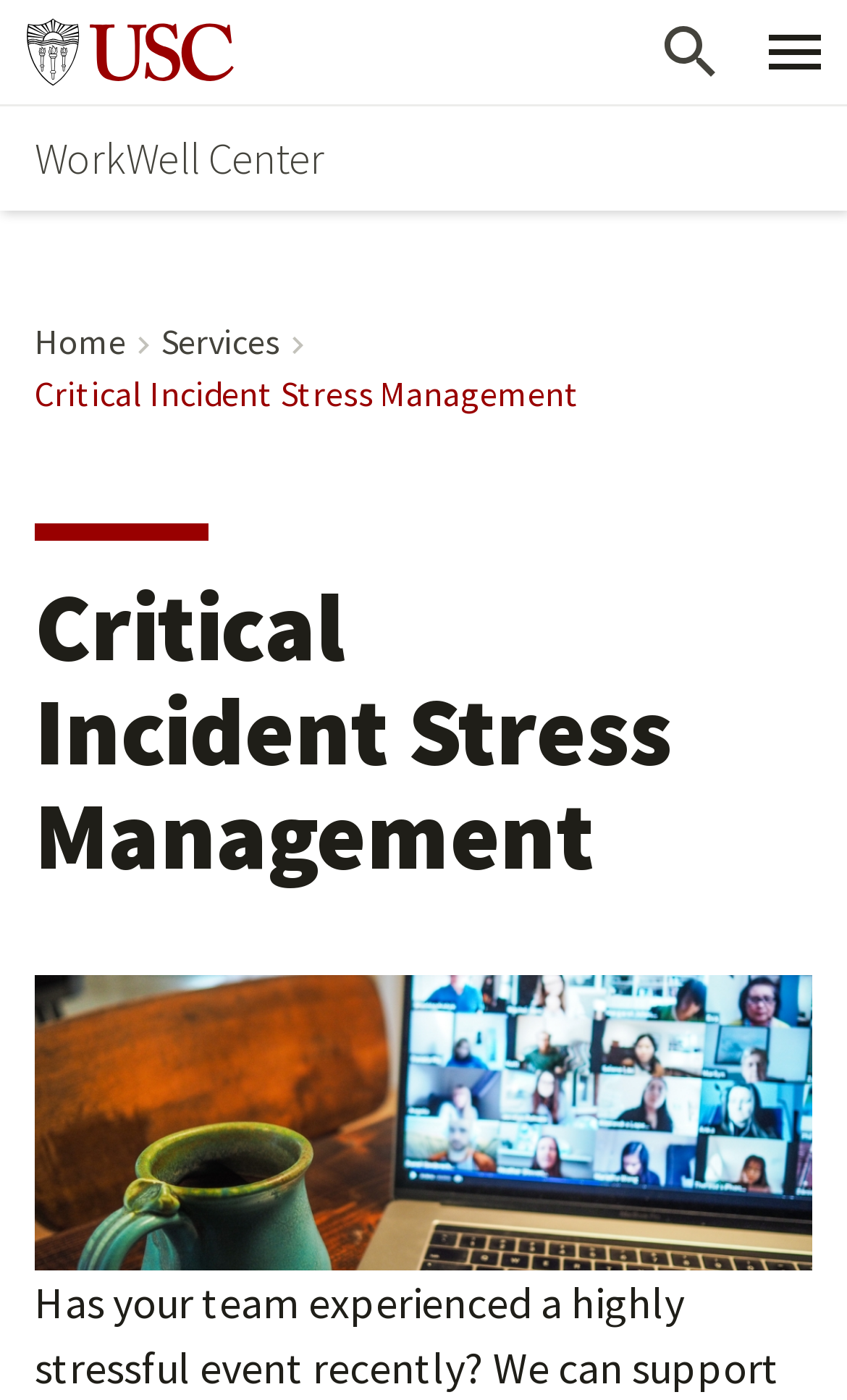What is the text of the webpage's headline?

Critical Incident Stress Management